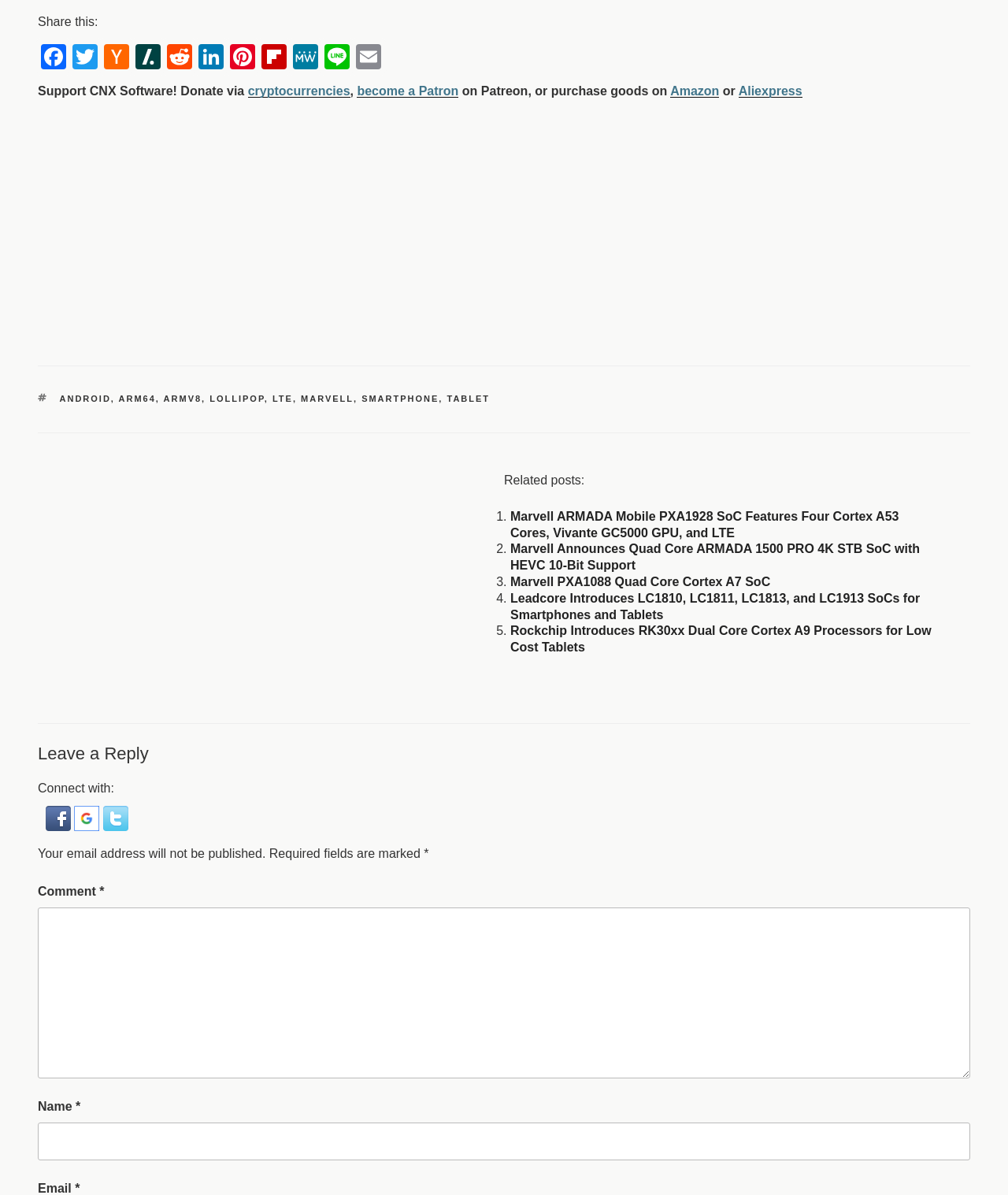Provide a short answer to the following question with just one word or phrase: What is the purpose of the 'Share this:' section?

Sharing content